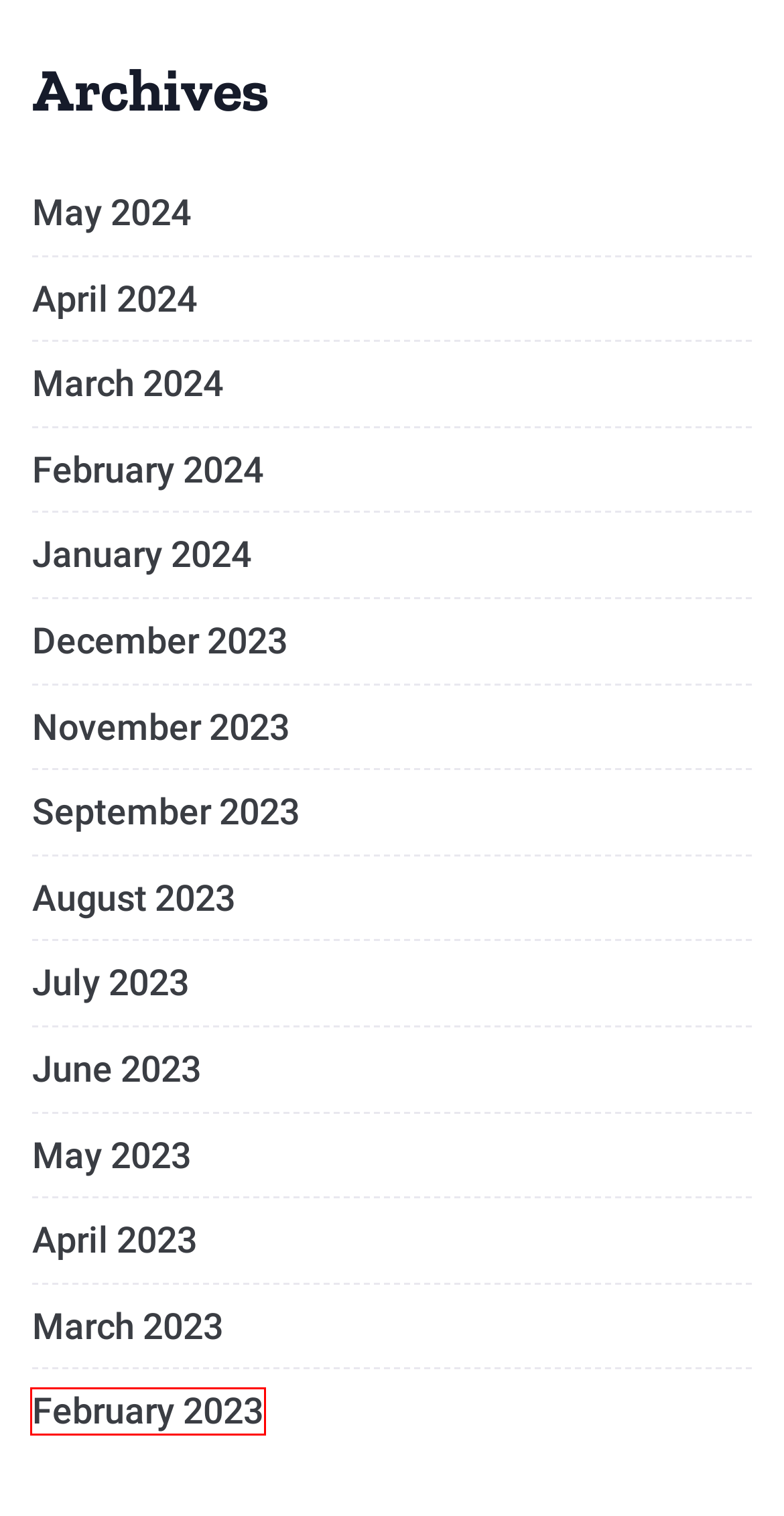You have a screenshot of a webpage with a red bounding box around an element. Select the webpage description that best matches the new webpage after clicking the element within the red bounding box. Here are the descriptions:
A. March, 2023 - Commerce & Industry
B. May, 2024 - Commerce & Industry
C. February, 2024 - Commerce & Industry
D. February, 2023 - Commerce & Industry
E. November, 2023 - Commerce & Industry
F. April, 2023 - Commerce & Industry
G. December, 2023 - Commerce & Industry
H. March, 2024 - Commerce & Industry

D